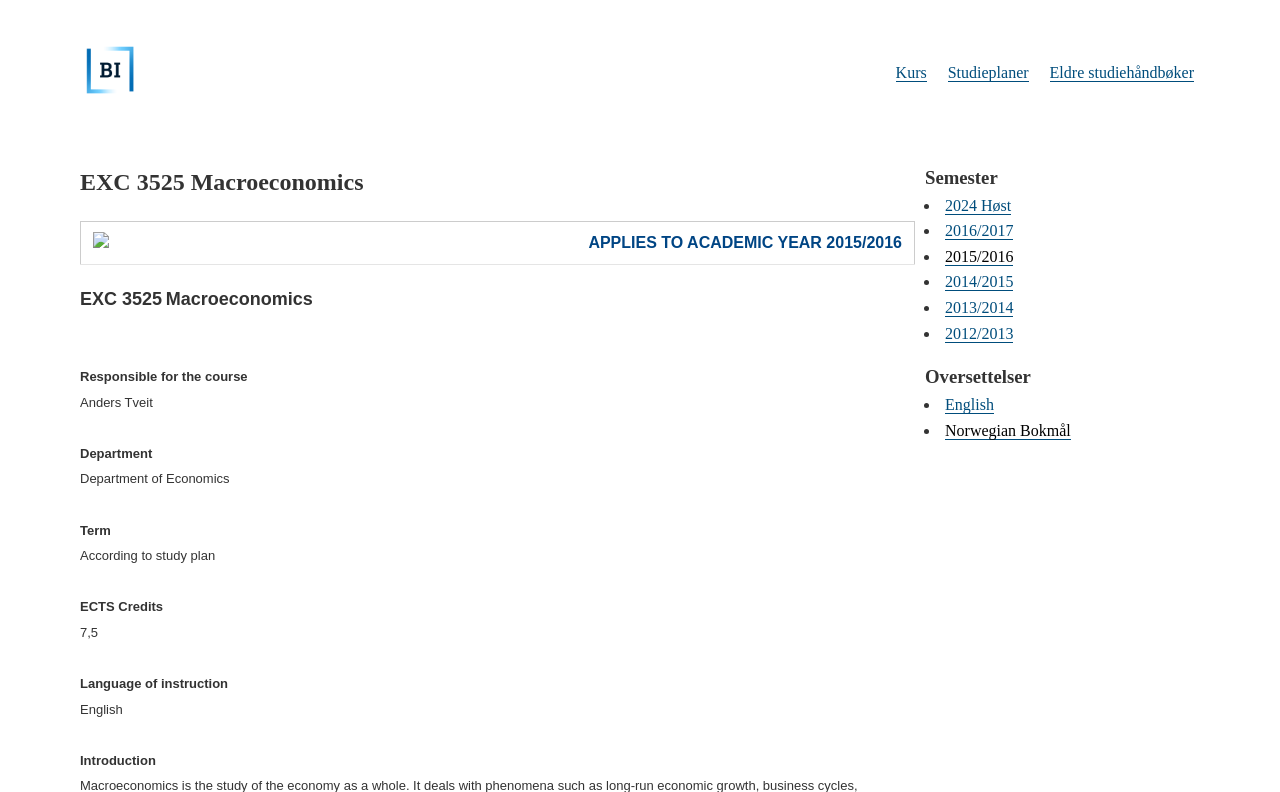Extract the bounding box coordinates of the UI element described: "2024 Høst". Provide the coordinates in the format [left, top, right, bottom] with values ranging from 0 to 1.

[0.738, 0.248, 0.79, 0.271]